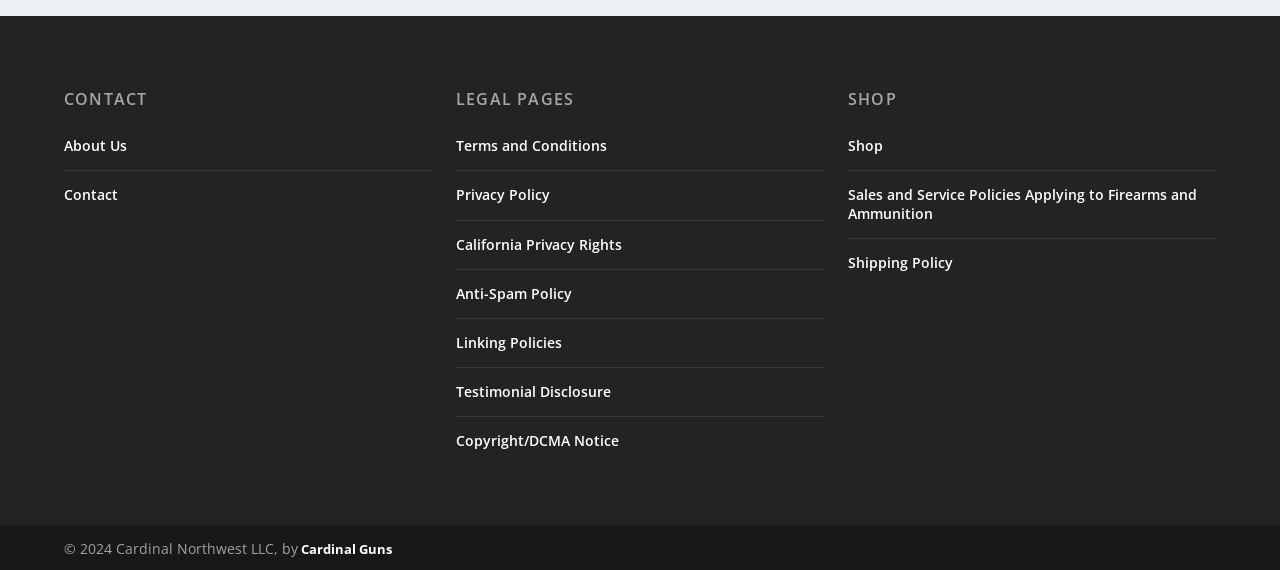Answer this question using a single word or a brief phrase:
What is the first link under the 'CONTACT' heading?

About Us